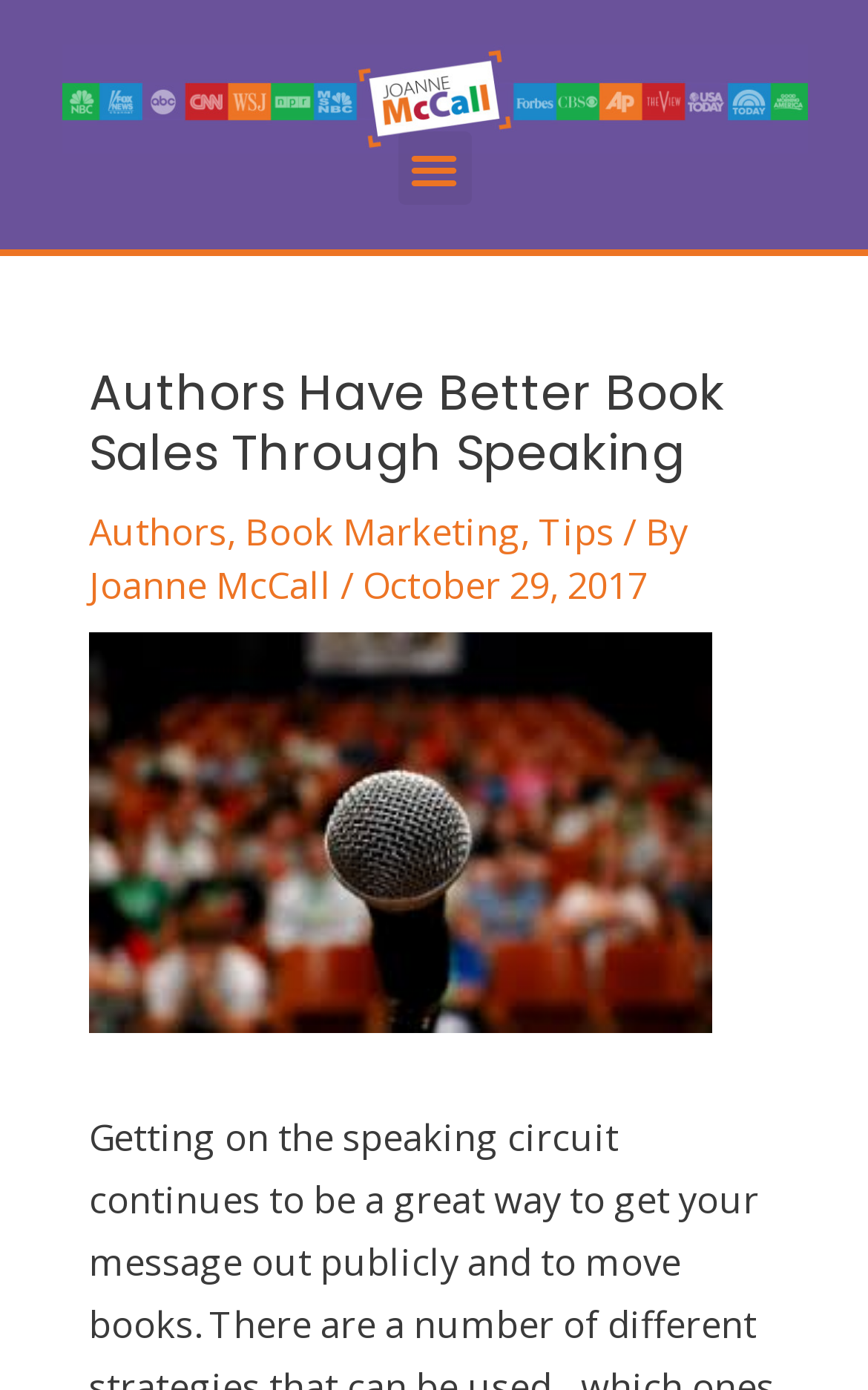Please analyze the image and give a detailed answer to the question:
What is the date of the article?

In the header section, I found a static text 'October 29, 2017', which is likely to be the date of the article.